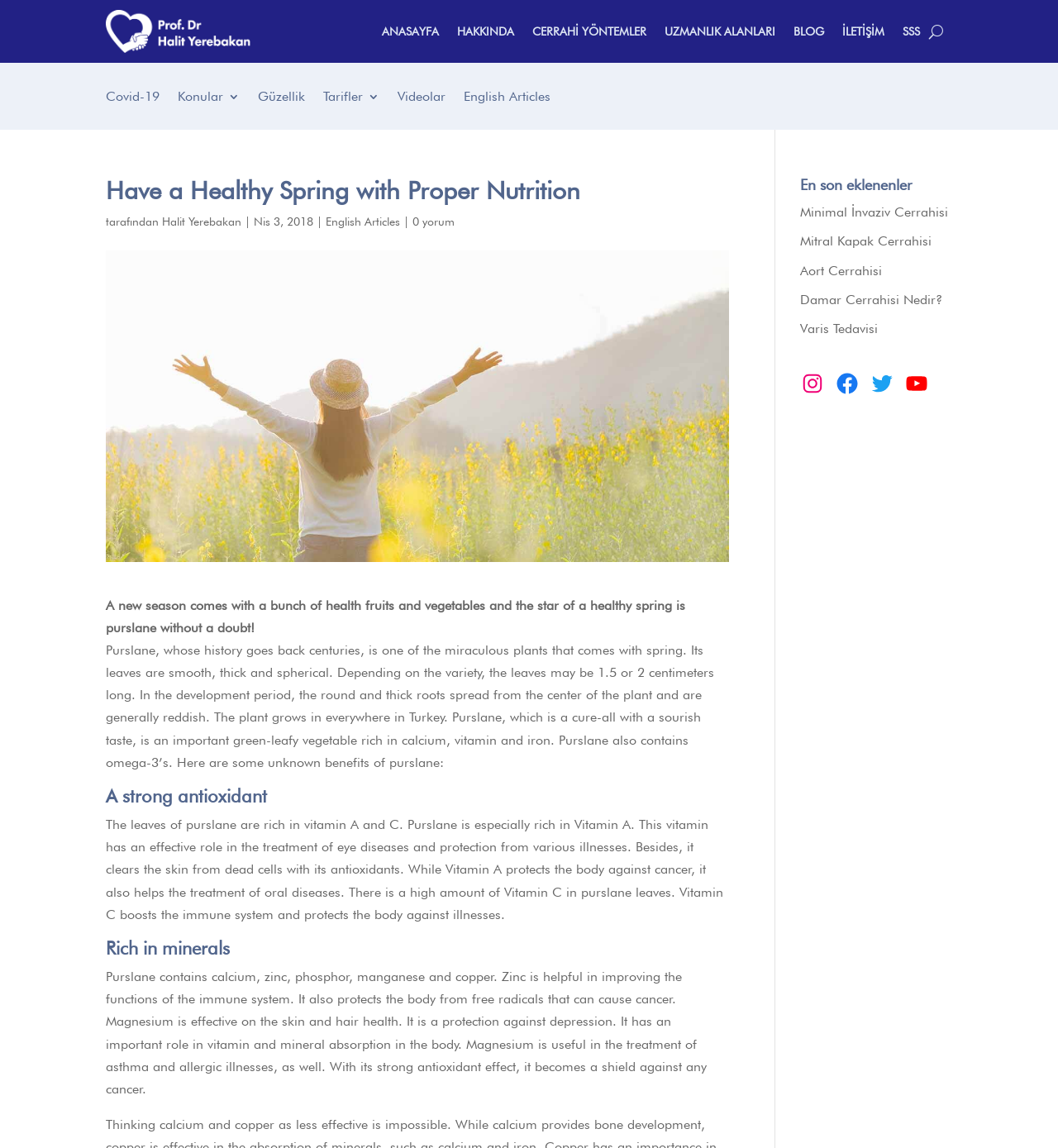What is the benefit of Vitamin A in purslane?
Analyze the screenshot and provide a detailed answer to the question.

According to the article, Vitamin A in purslane has an effective role in the treatment of eye diseases and protection from various illnesses, and it also clears the skin from dead cells with its antioxidants.